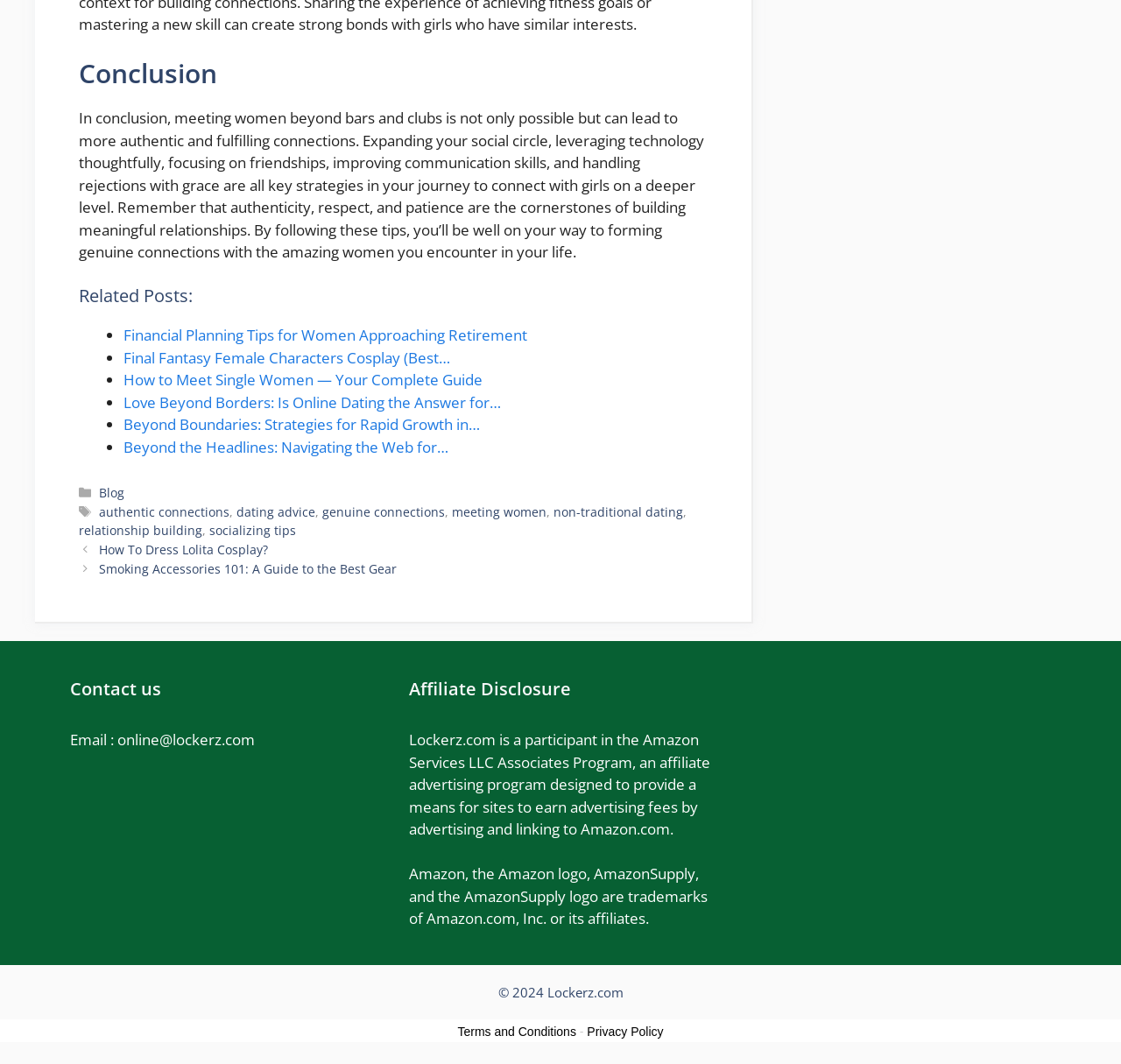What is the topic of the article?
Look at the image and respond with a one-word or short phrase answer.

Meeting women